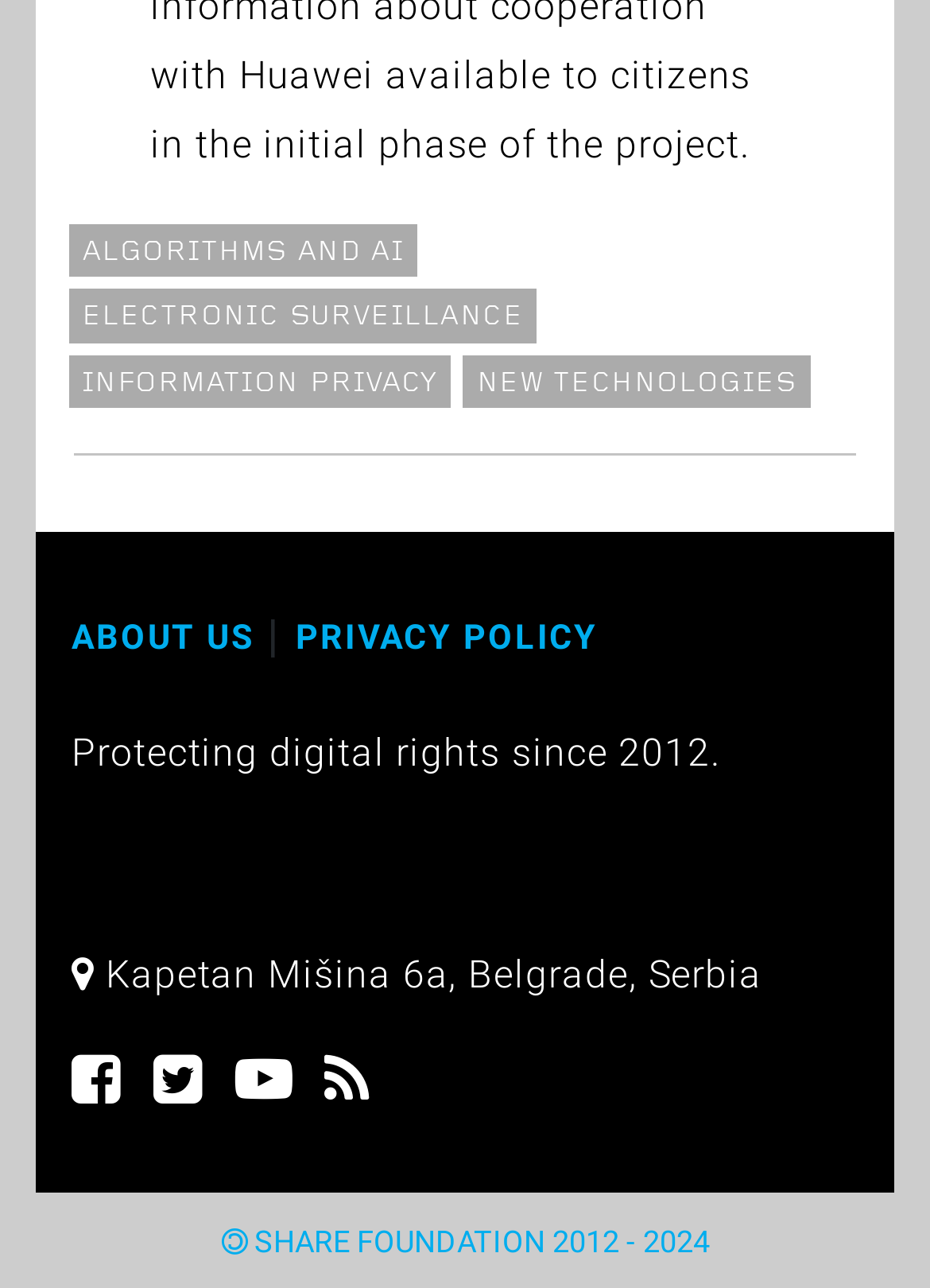Identify the bounding box of the HTML element described here: "Share Foundation". Provide the coordinates as four float numbers between 0 and 1: [left, top, right, bottom].

[0.273, 0.95, 0.586, 0.977]